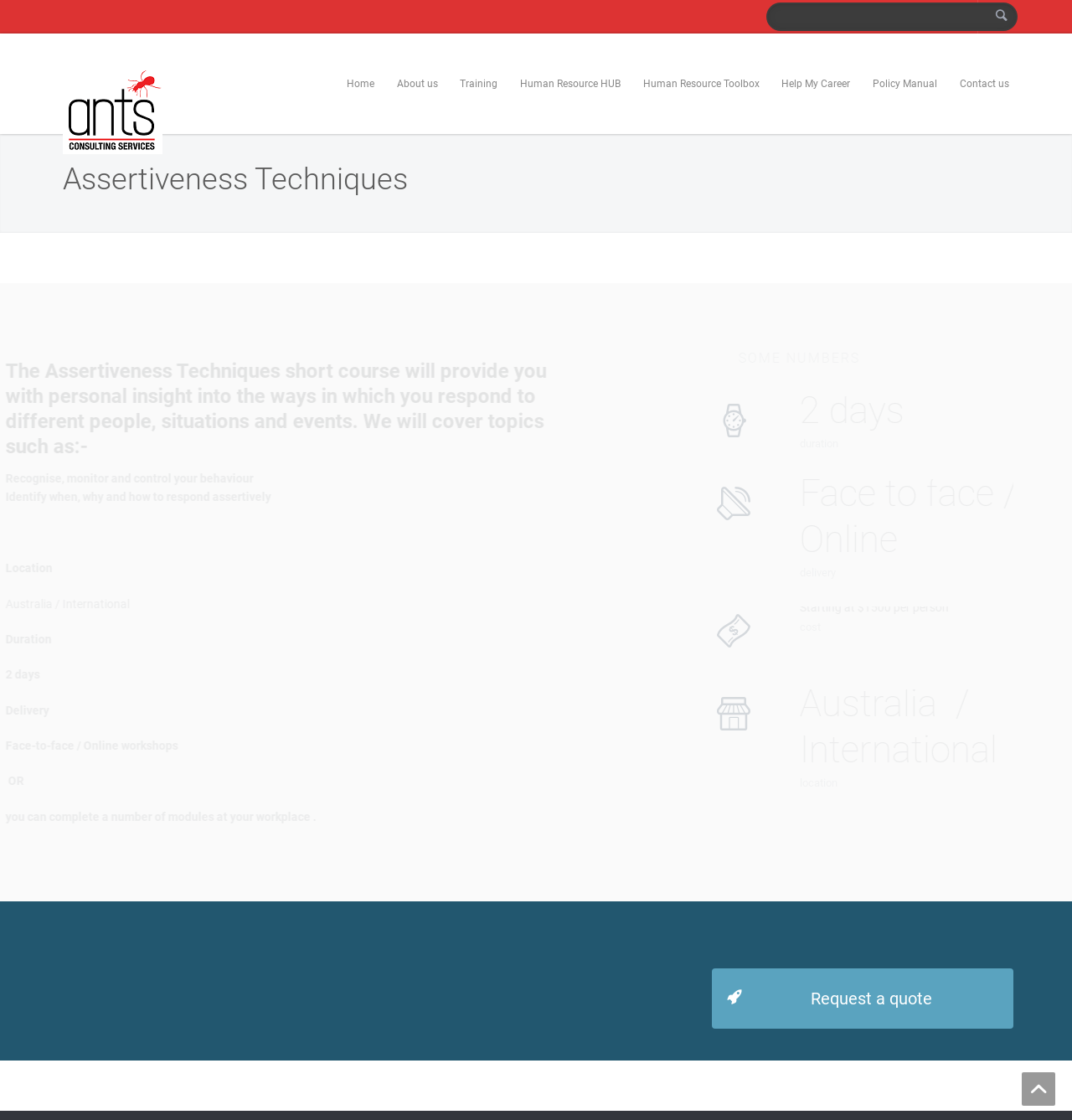What is the location of the Assertiveness Techniques short course?
Kindly offer a comprehensive and detailed response to the question.

The location of the Assertiveness Techniques short course can be found in the webpage's content section, where it is mentioned that the course location is in Australia or International.